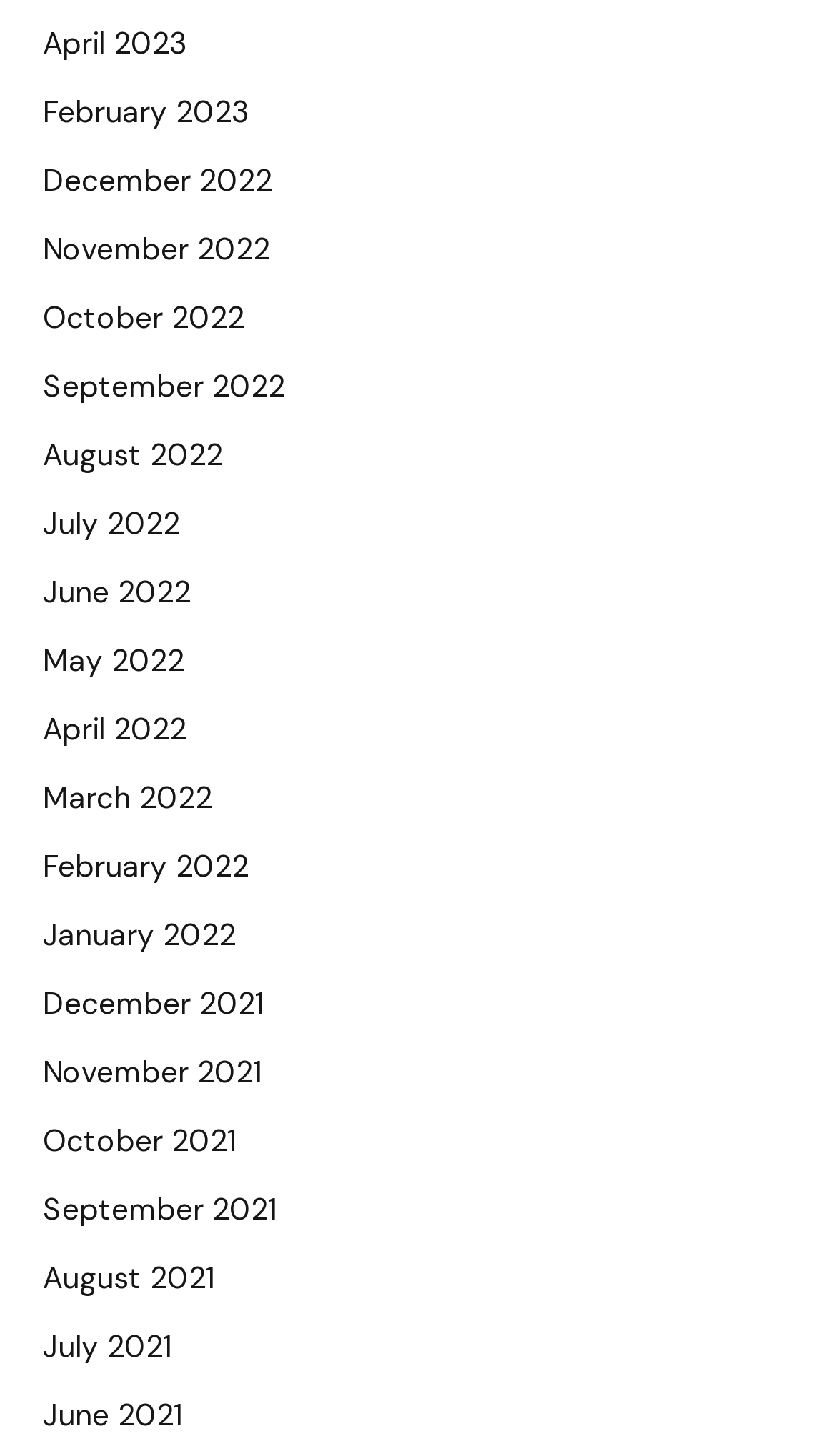Please identify the bounding box coordinates of where to click in order to follow the instruction: "view April 2023".

[0.051, 0.015, 0.223, 0.046]